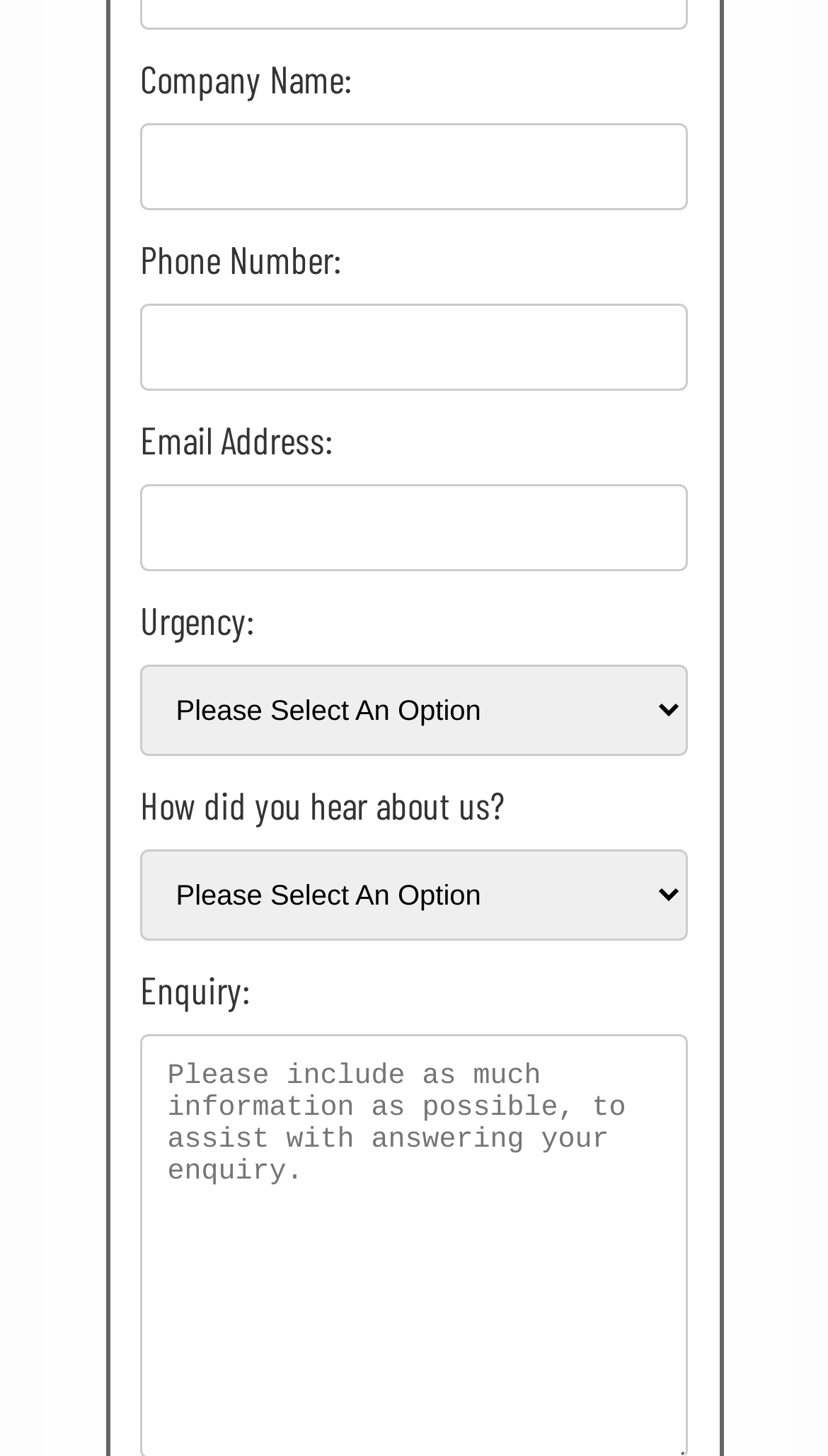Please respond in a single word or phrase: 
What is the first field to fill in the form?

Company Name